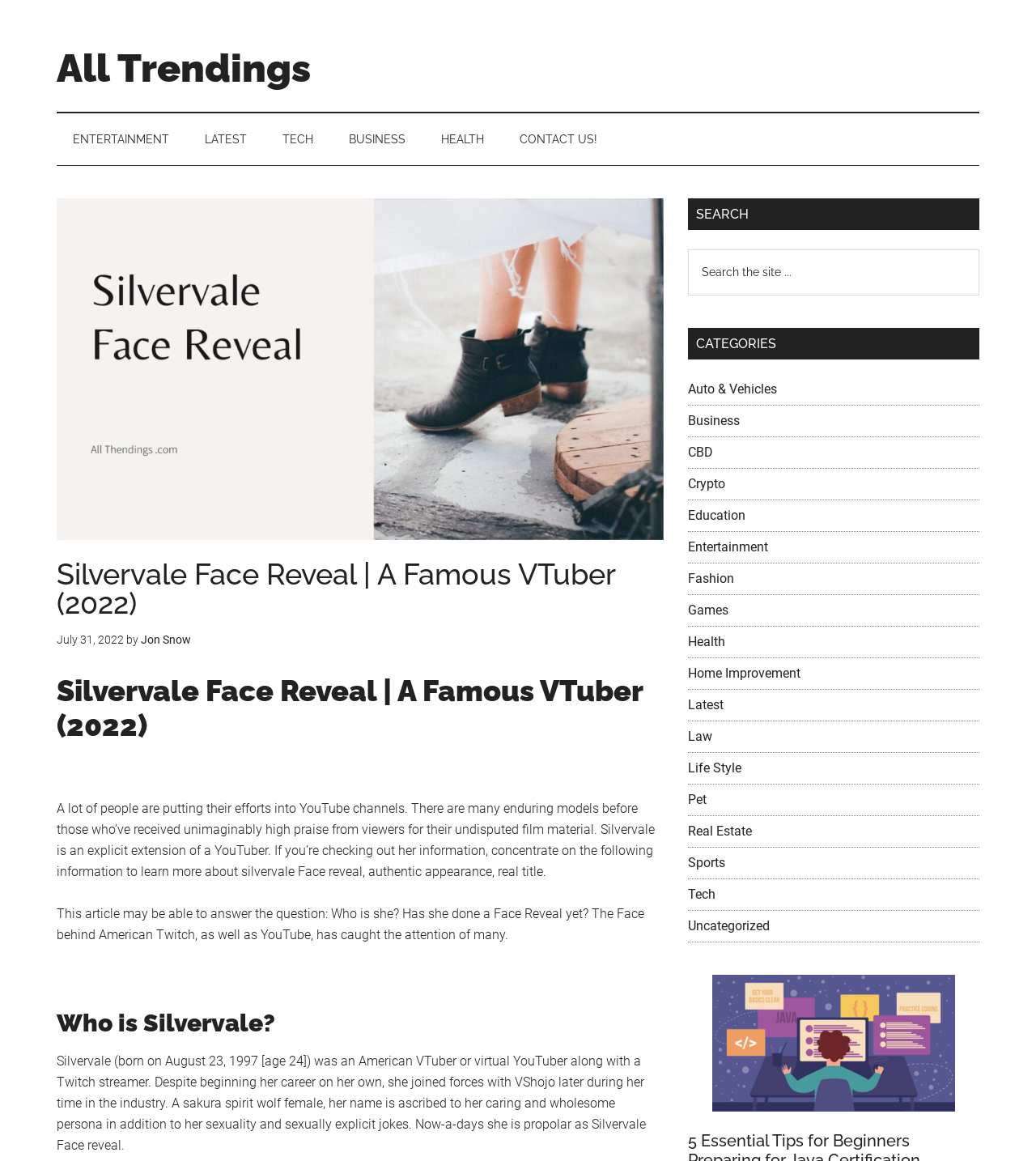Please analyze the image and give a detailed answer to the question:
What is the name of the organization Silvervale joined later in her career?

According to the webpage, Silvervale began her career on her own but later joined forces with VShojo, which is mentioned as the organization she became a part of.